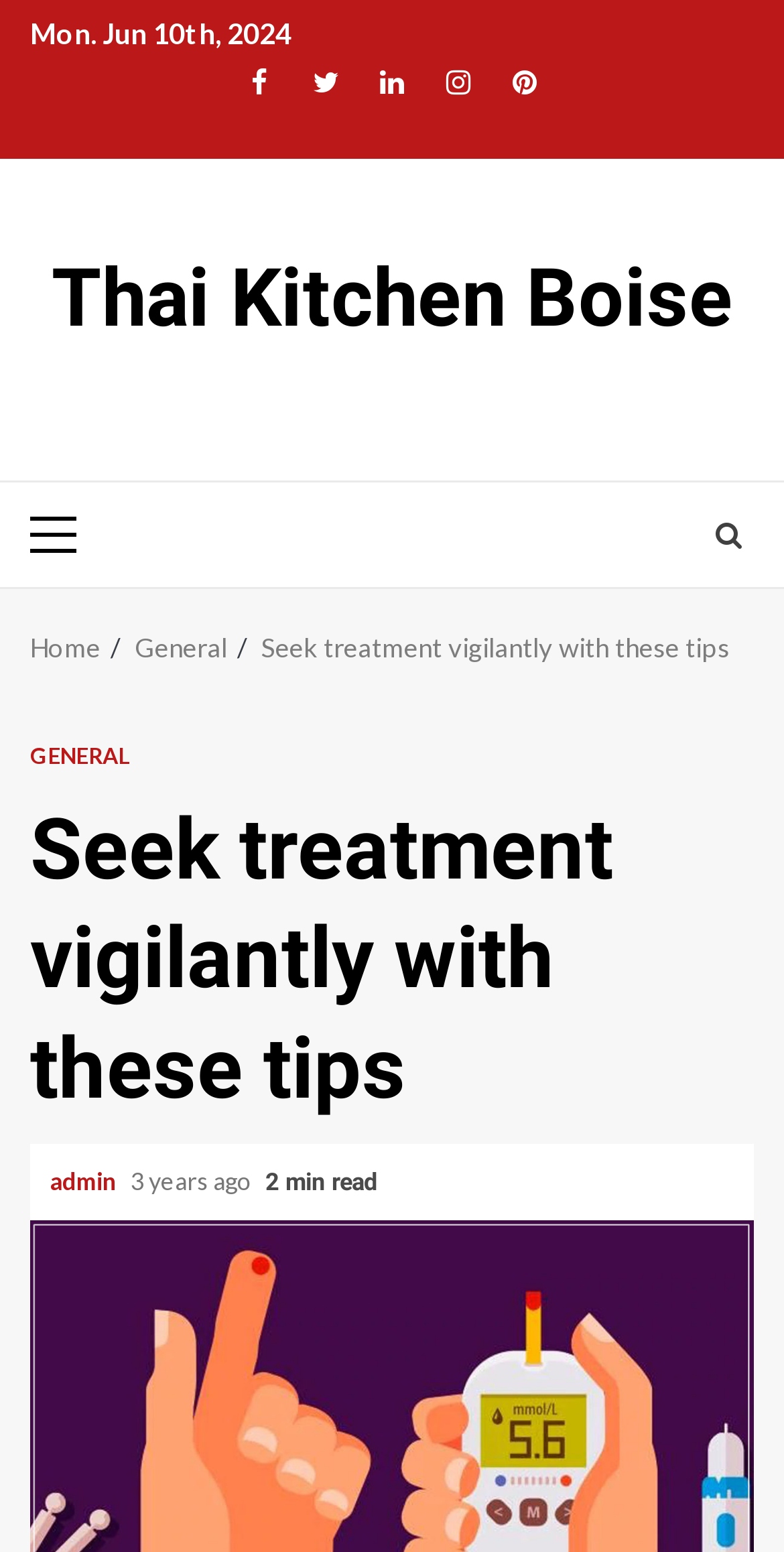Answer the question with a single word or phrase: 
What is the category of the article?

General